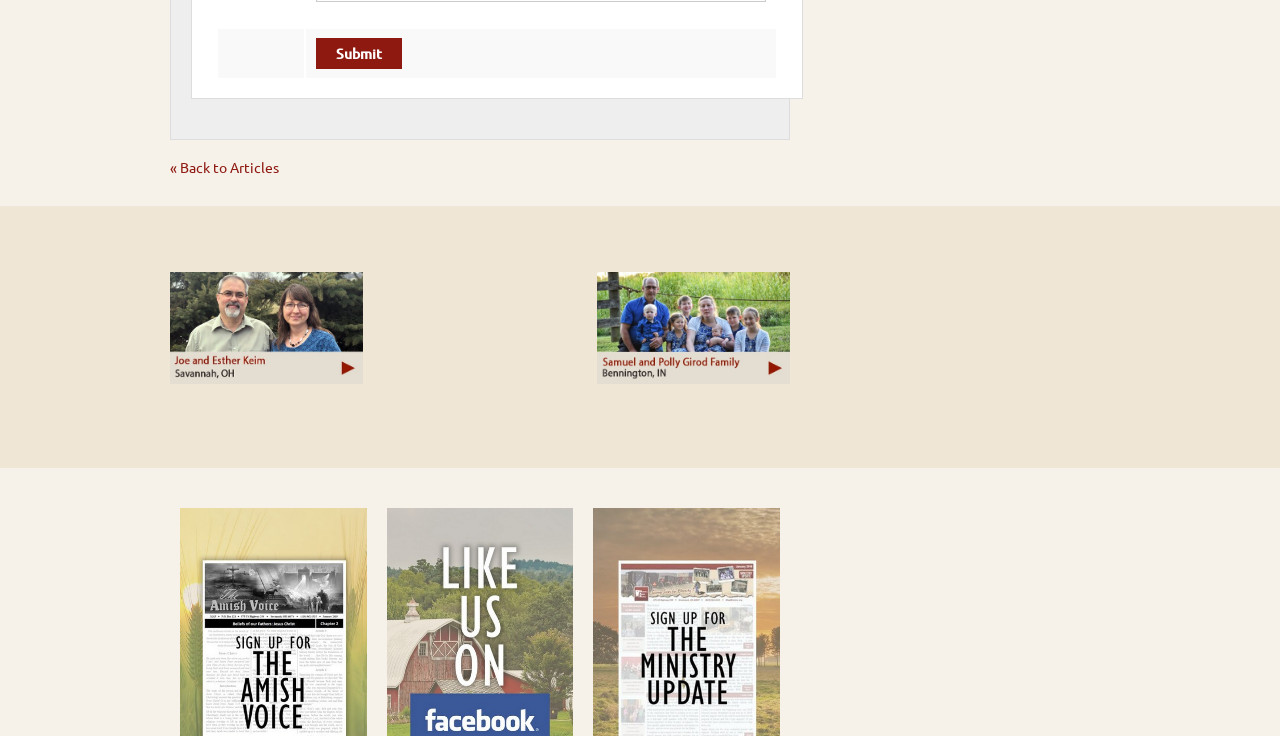Locate the bounding box coordinates for the element described below: "value="Submit"". The coordinates must be four float values between 0 and 1, formatted as [left, top, right, bottom].

[0.247, 0.051, 0.314, 0.093]